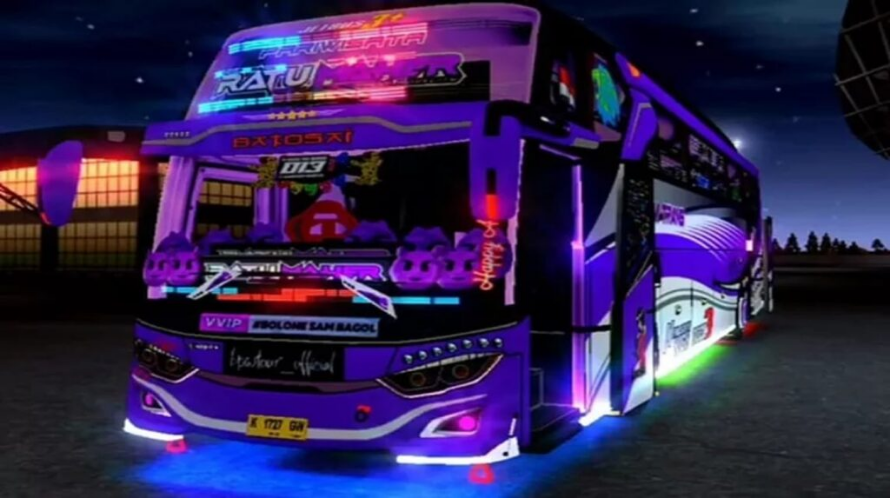What is displayed on the front of the bus?
Provide an in-depth and detailed explanation in response to the question.

According to the caption, the front display of the bus exhibits intricate graphics and distinctive decals, including the name 'BAJOSAI' prominently featured.